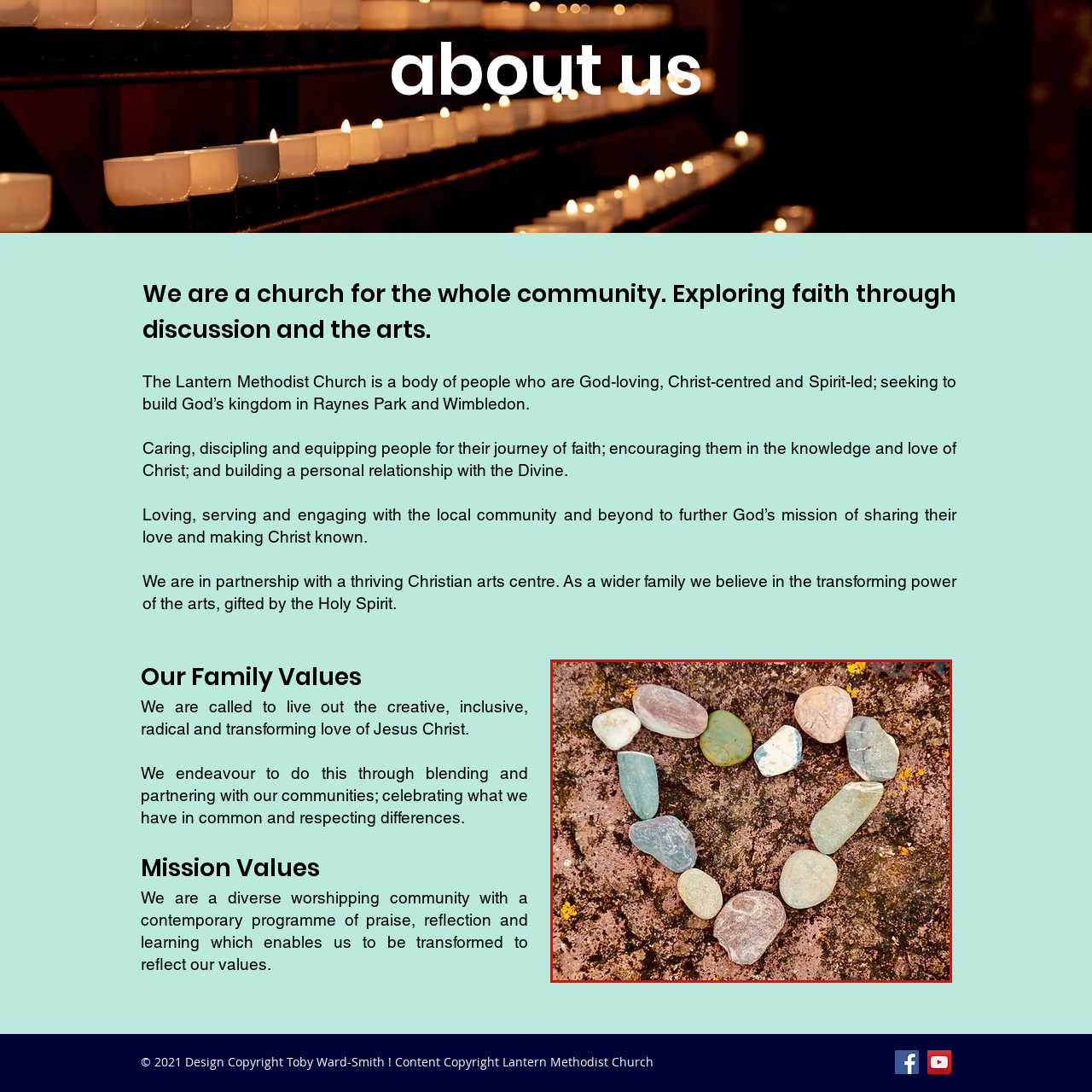Articulate a detailed description of the image enclosed by the red outline.

The image features an artistic arrangement of colorful stones laid out in the shape of a heart. The stones vary in color and texture, including shades of green, brown, light gray, and off-white, creating a natural and earthy aesthetic. This heart-shaped design is placed on a rustic, textured surface, possibly a stone or concrete, adorned with patches of moss and small yellow lichen, adding to the organic feel of the composition. This visual symbolizes love and connection, possibly reflecting community and faith, themes resonant with the values of the Lantern Methodist Church, where this artwork may be situated.